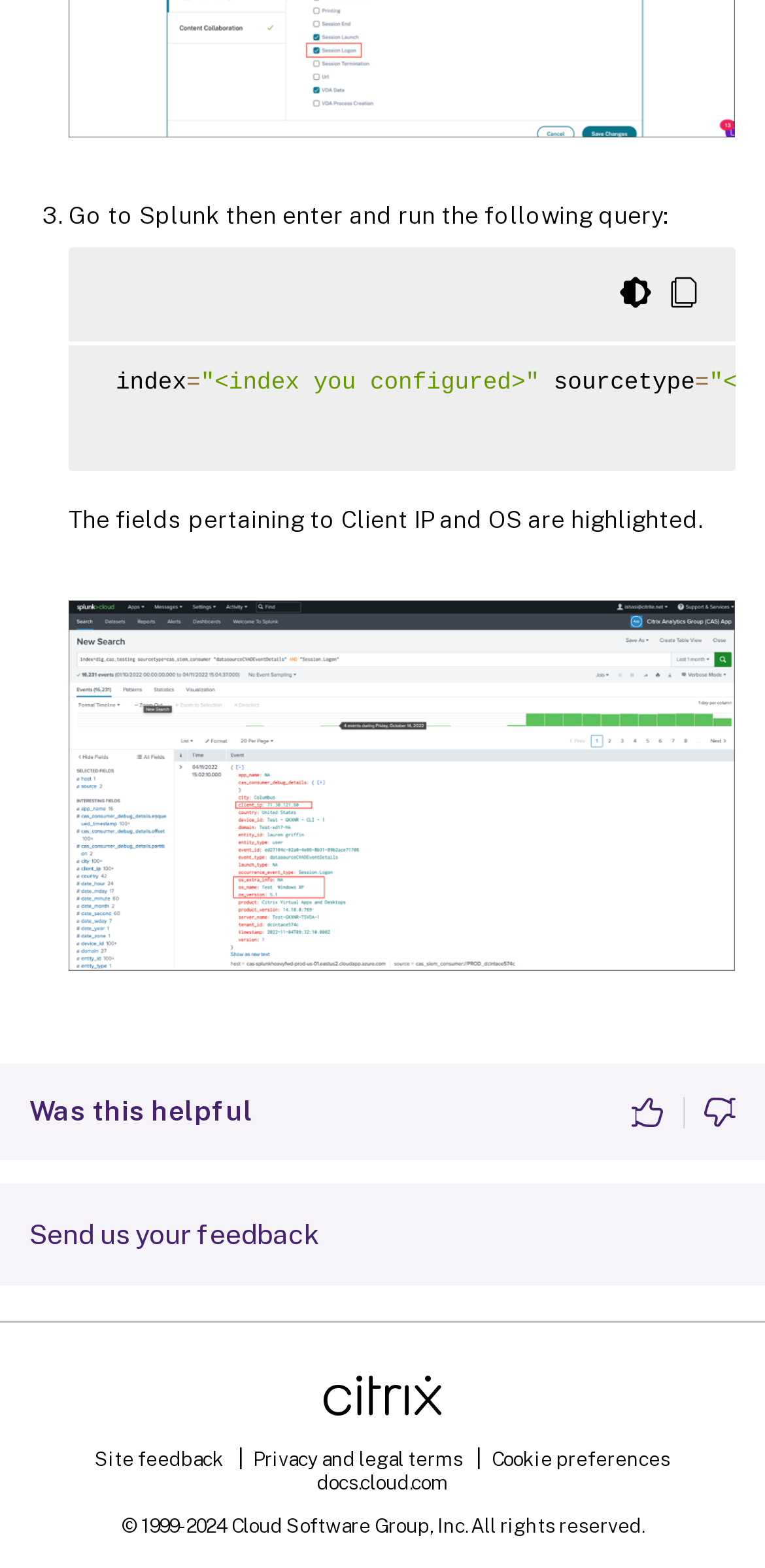Based on the element description: "Cookie preferences", identify the bounding box coordinates for this UI element. The coordinates must be four float numbers between 0 and 1, listed as [left, top, right, bottom].

[0.61, 0.837, 0.876, 0.852]